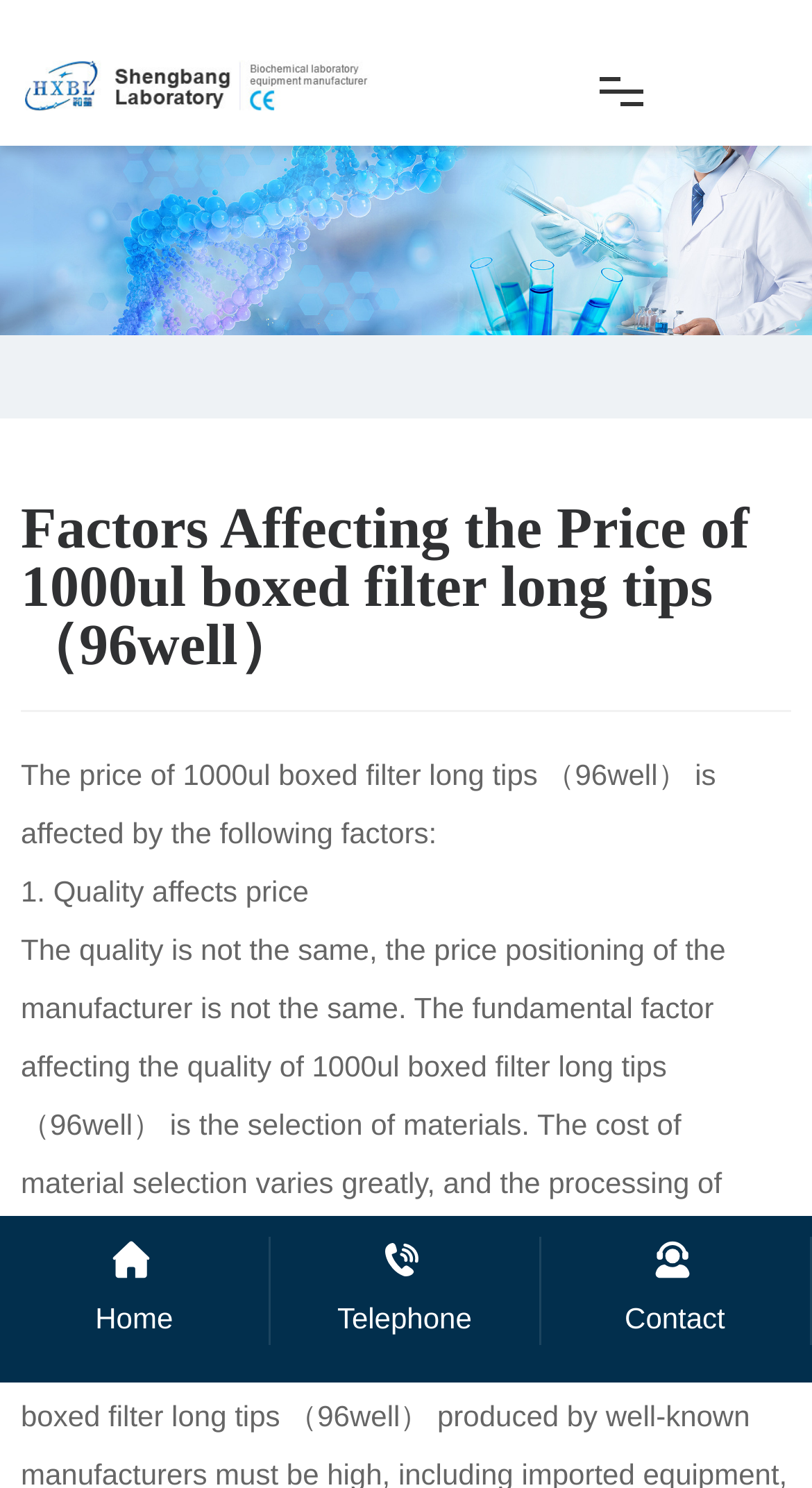Determine the bounding box coordinates for the clickable element to execute this instruction: "Click on the Facebook link". Provide the coordinates as four float numbers between 0 and 1, i.e., [left, top, right, bottom].

None